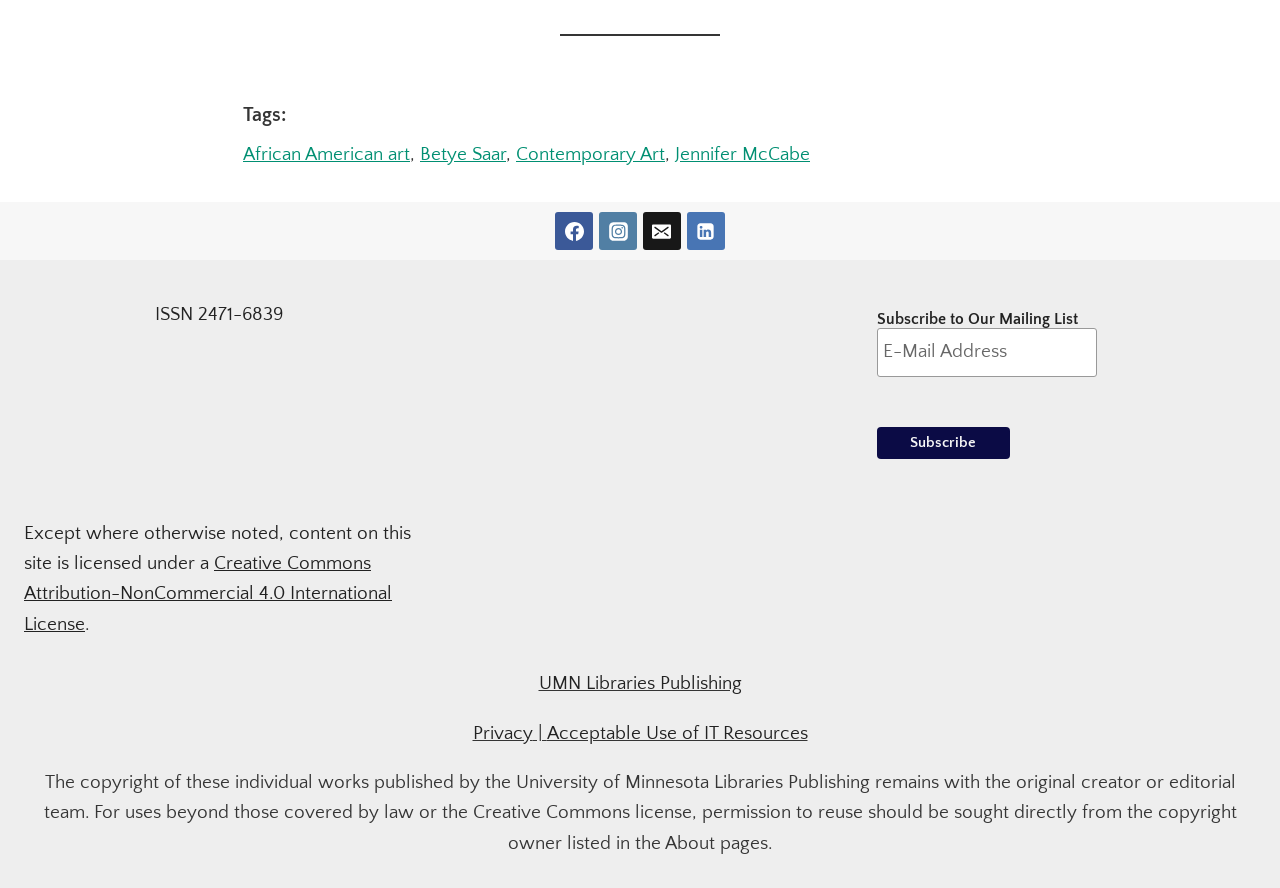Identify the bounding box coordinates of the clickable region necessary to fulfill the following instruction: "Read the latest tech news". The bounding box coordinates should be four float numbers between 0 and 1, i.e., [left, top, right, bottom].

None